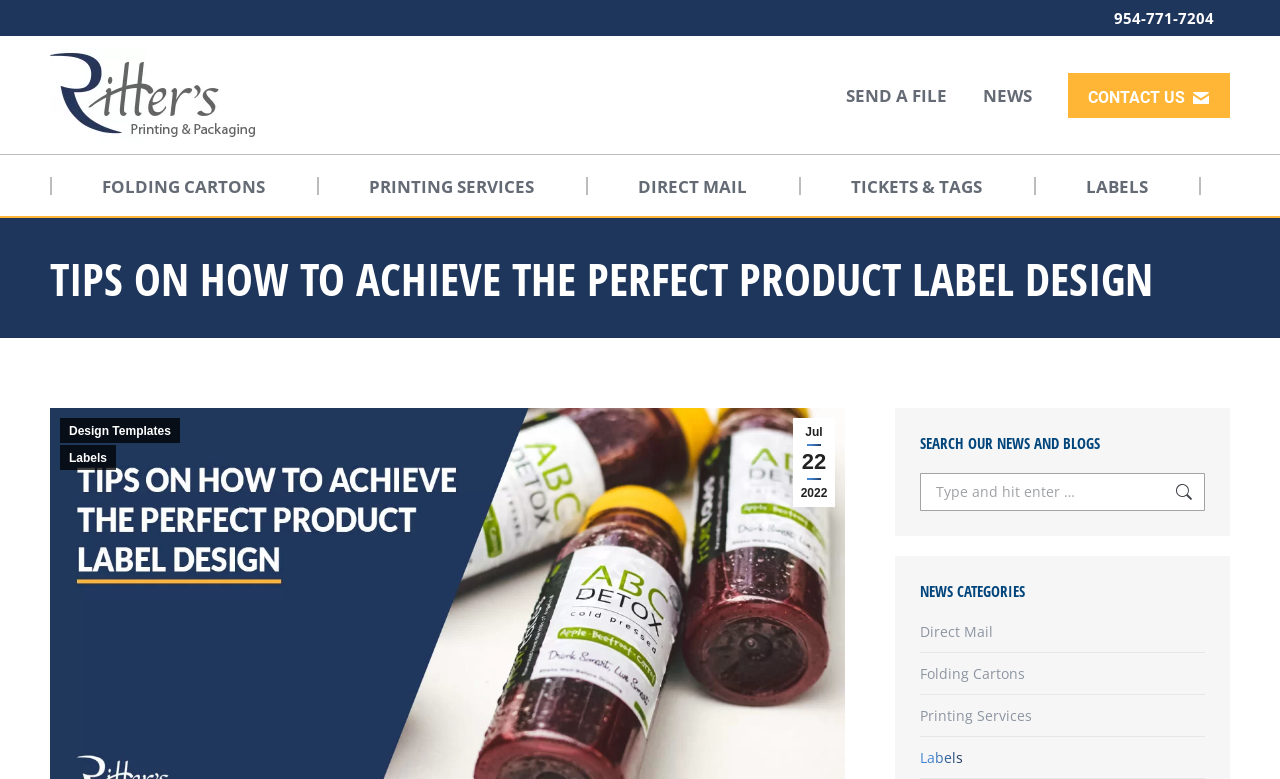Pinpoint the bounding box coordinates of the clickable element to carry out the following instruction: "Contact us."

[0.834, 0.093, 0.961, 0.151]